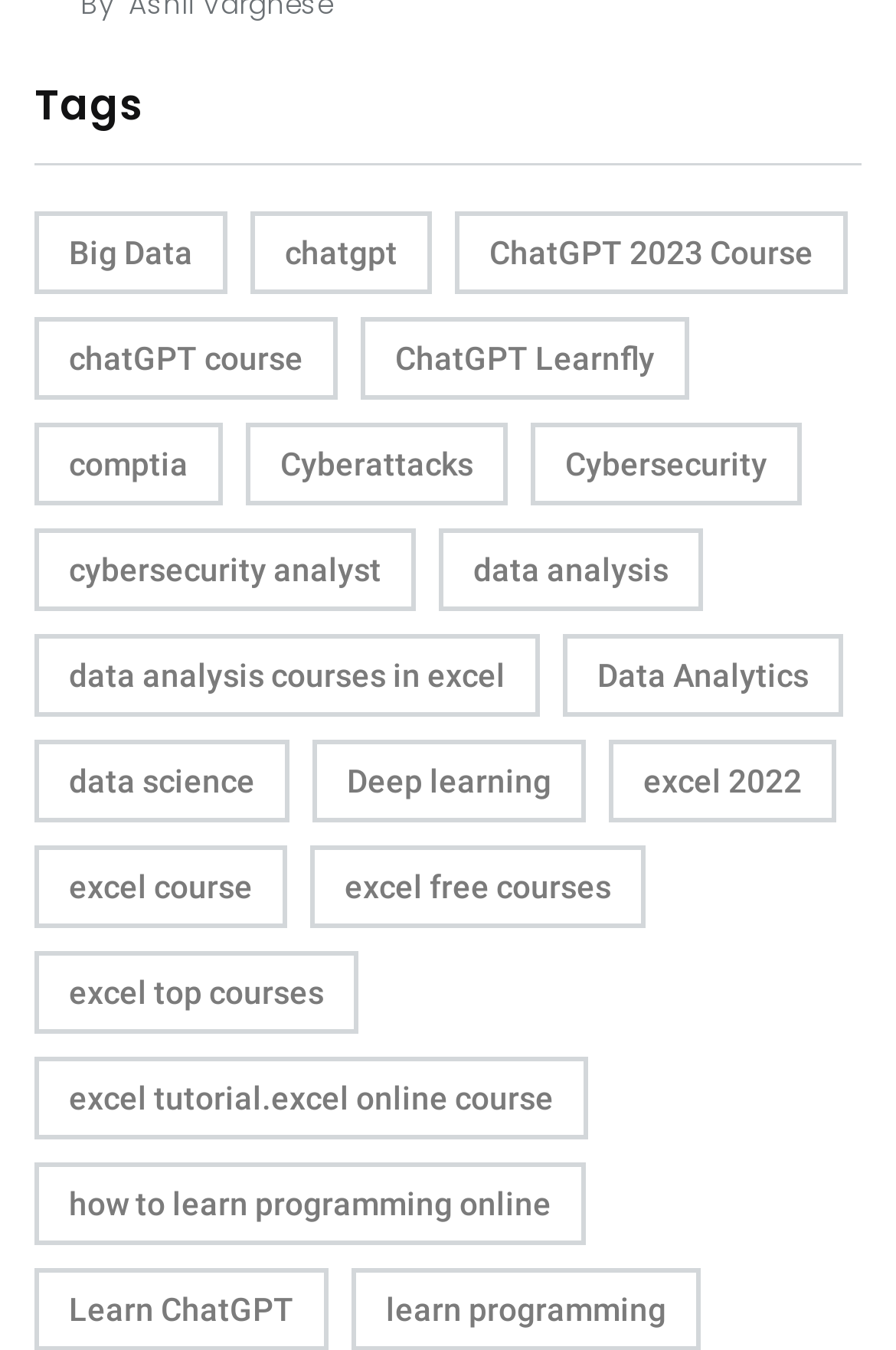Please reply to the following question using a single word or phrase: 
How many categories are listed?

14